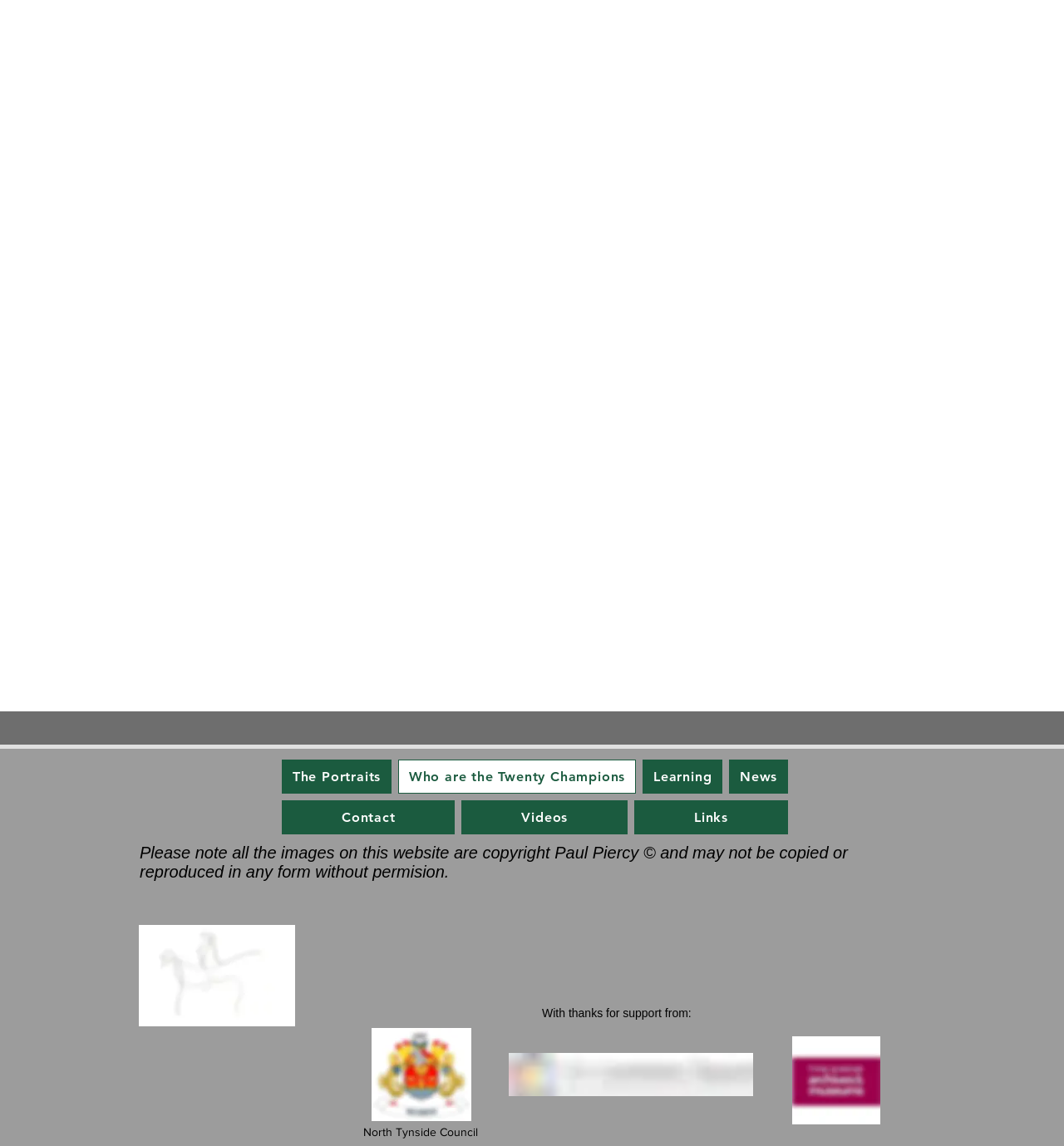How many links are in the navigation menu?
Please provide a detailed answer to the question.

I counted the number of link elements under the navigation element, which are 'The Portraits', 'Who are the Twenty Champions', 'Learning', 'News', 'Contact', 'Videos', and 'Links'.